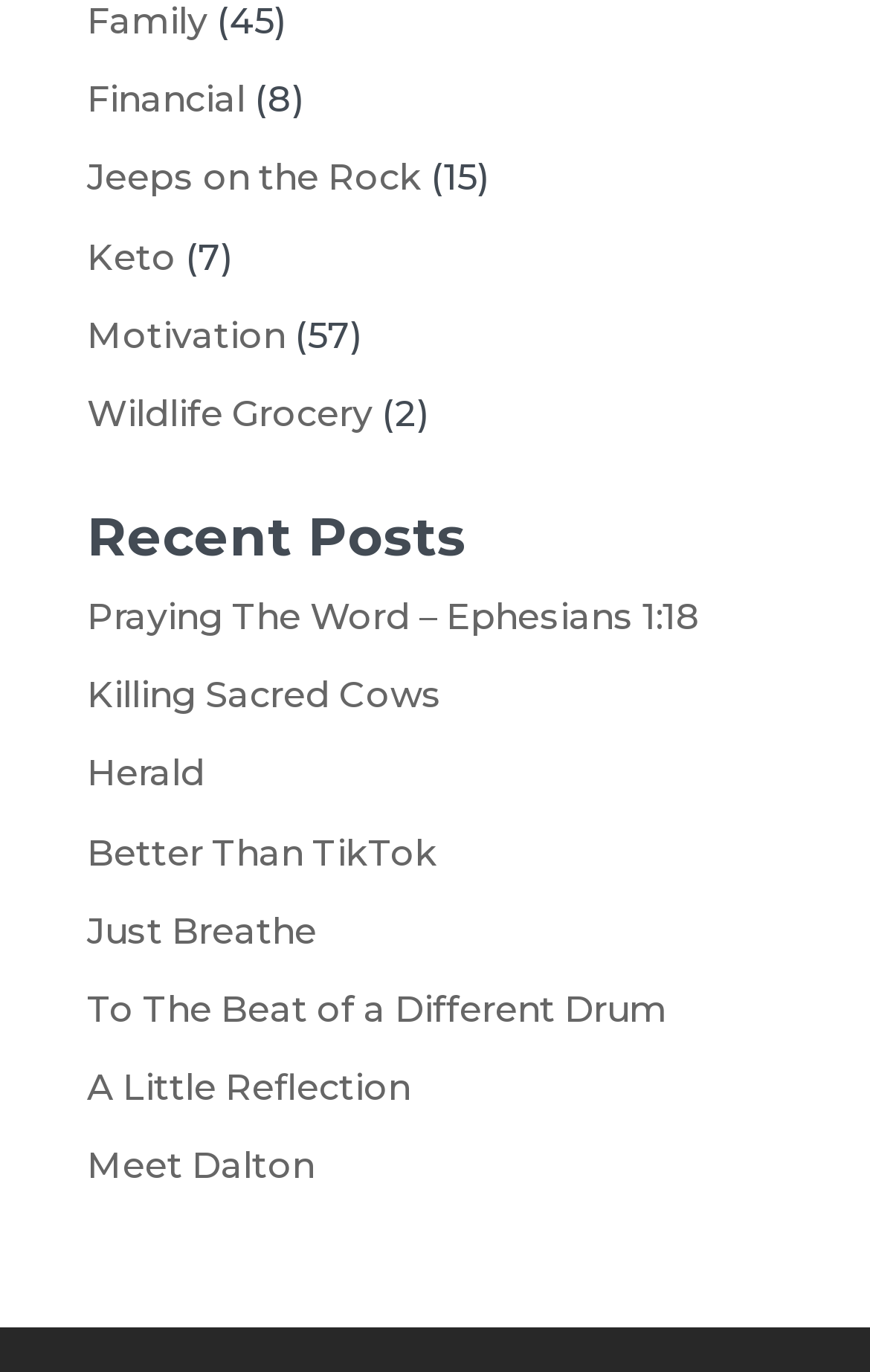Show the bounding box coordinates of the element that should be clicked to complete the task: "Enter your name in the input field".

None